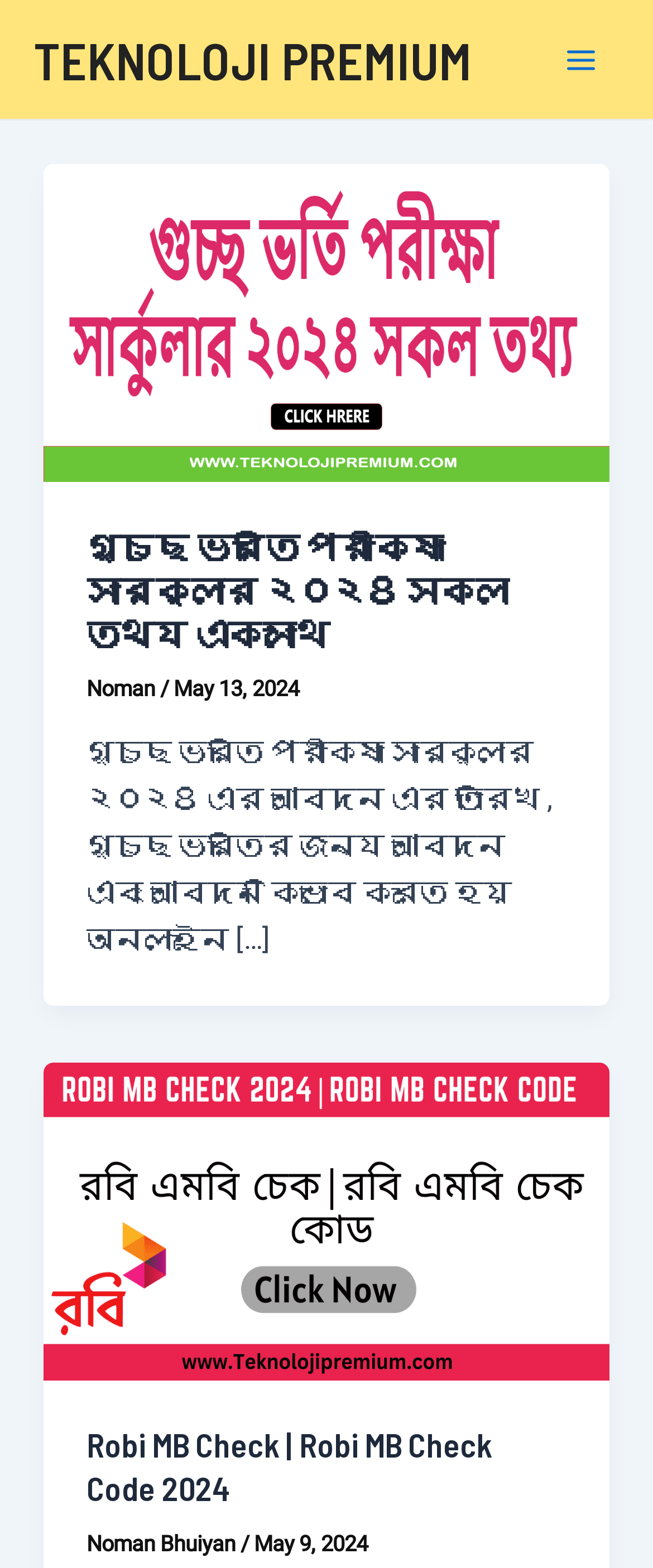What is the name of the first internet offer listed on this page?
Based on the image, respond with a single word or phrase.

গুচ্চ ভর্তি পরীক্ষা সার্কুলার ২০২৪